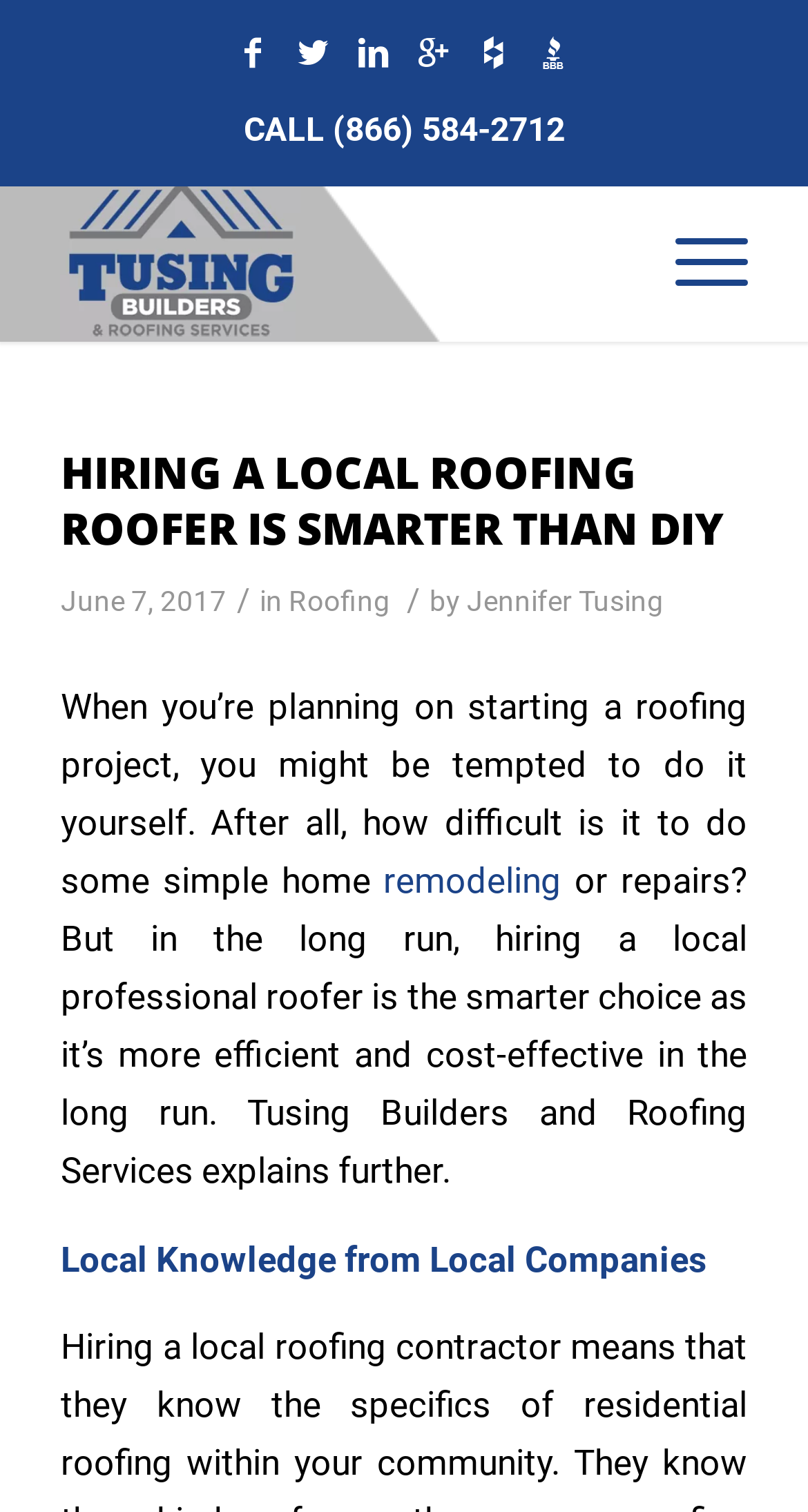Find the bounding box coordinates for the UI element whose description is: "Jennifer Tusing". The coordinates should be four float numbers between 0 and 1, in the format [left, top, right, bottom].

[0.578, 0.387, 0.821, 0.408]